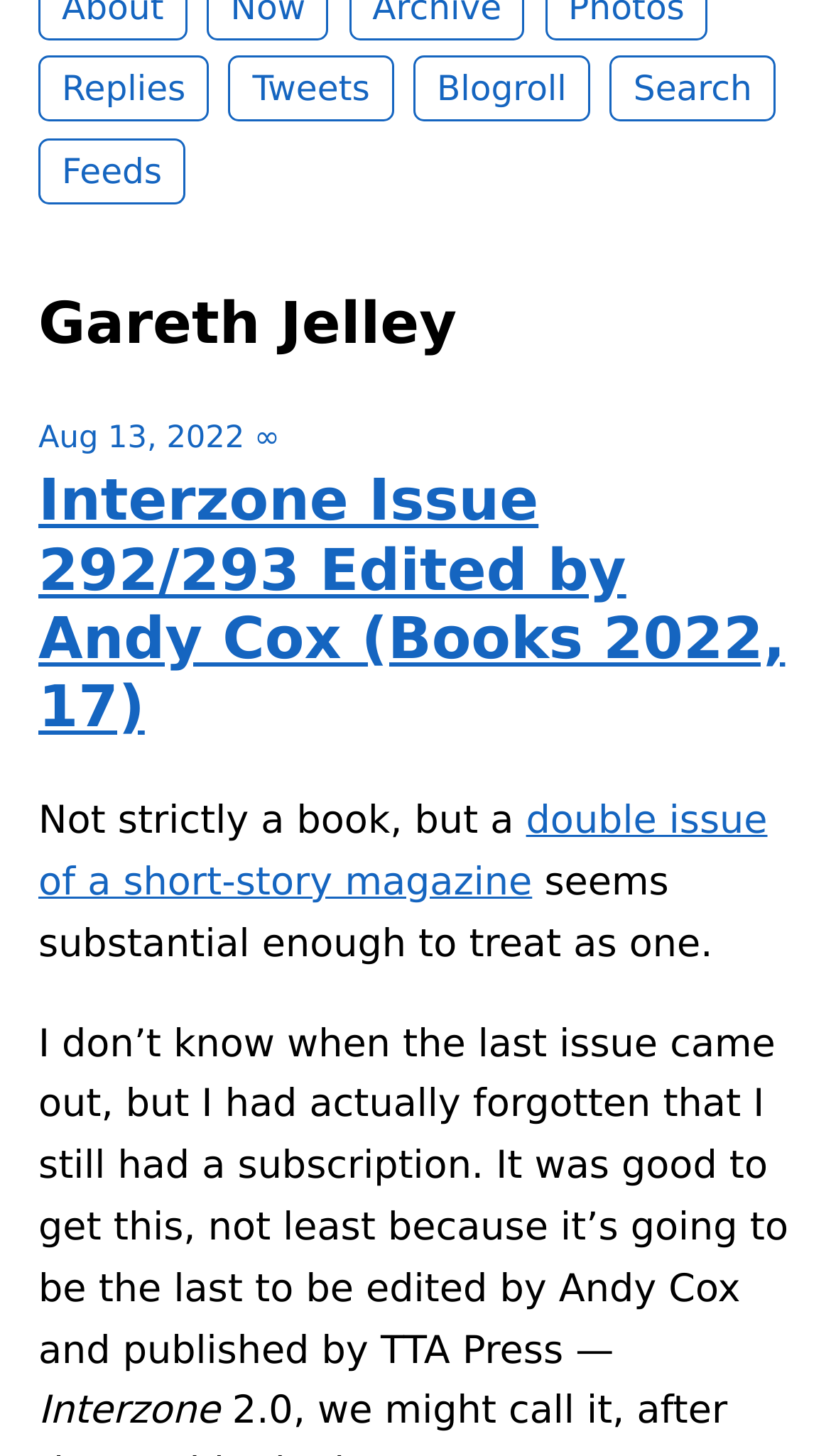Based on the element description: "Replies", identify the bounding box coordinates for this UI element. The coordinates must be four float numbers between 0 and 1, listed as [left, top, right, bottom].

[0.046, 0.038, 0.252, 0.084]